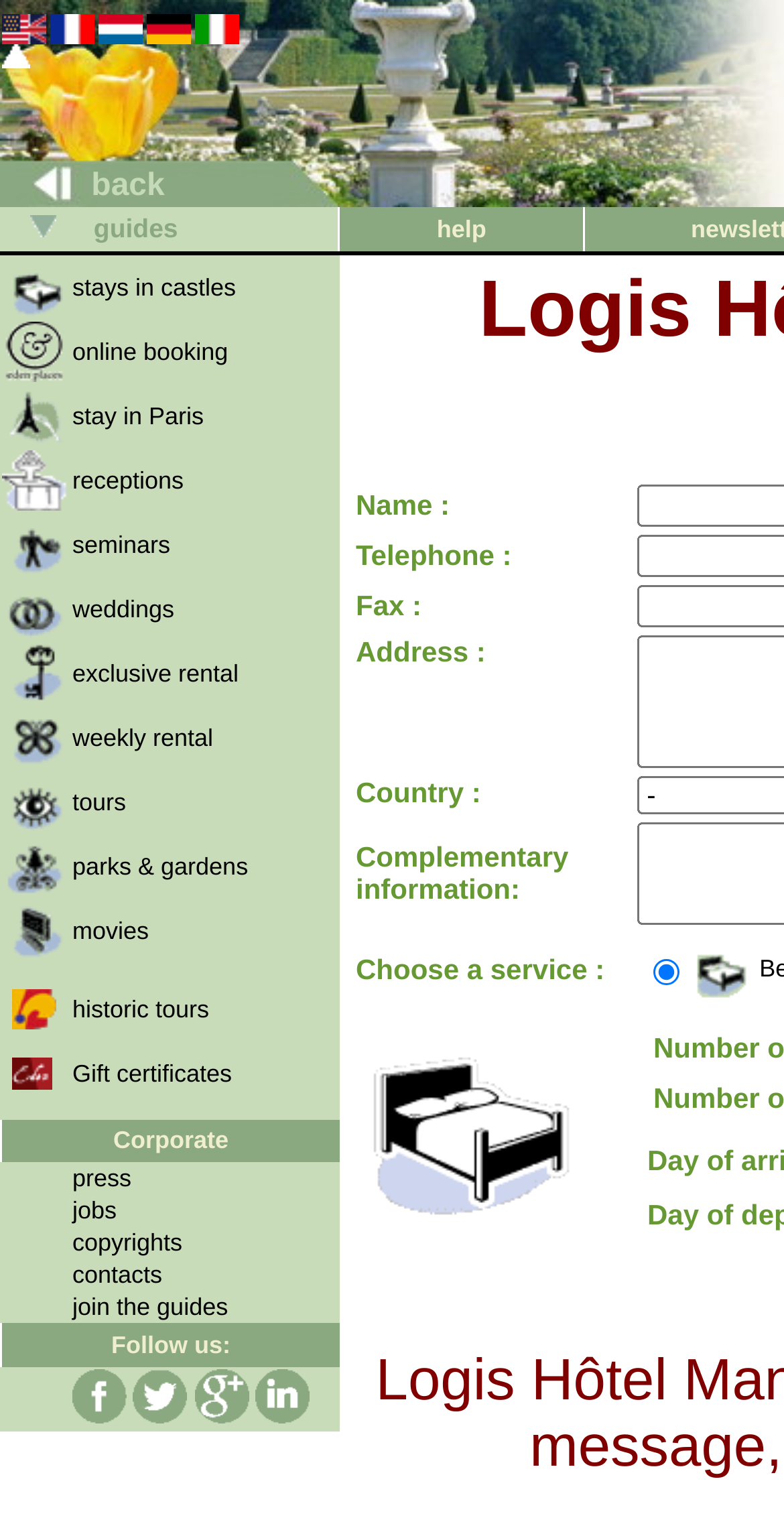Identify the main heading of the webpage and provide its text content.

Logis Hôtel Manoir de la Barbacane